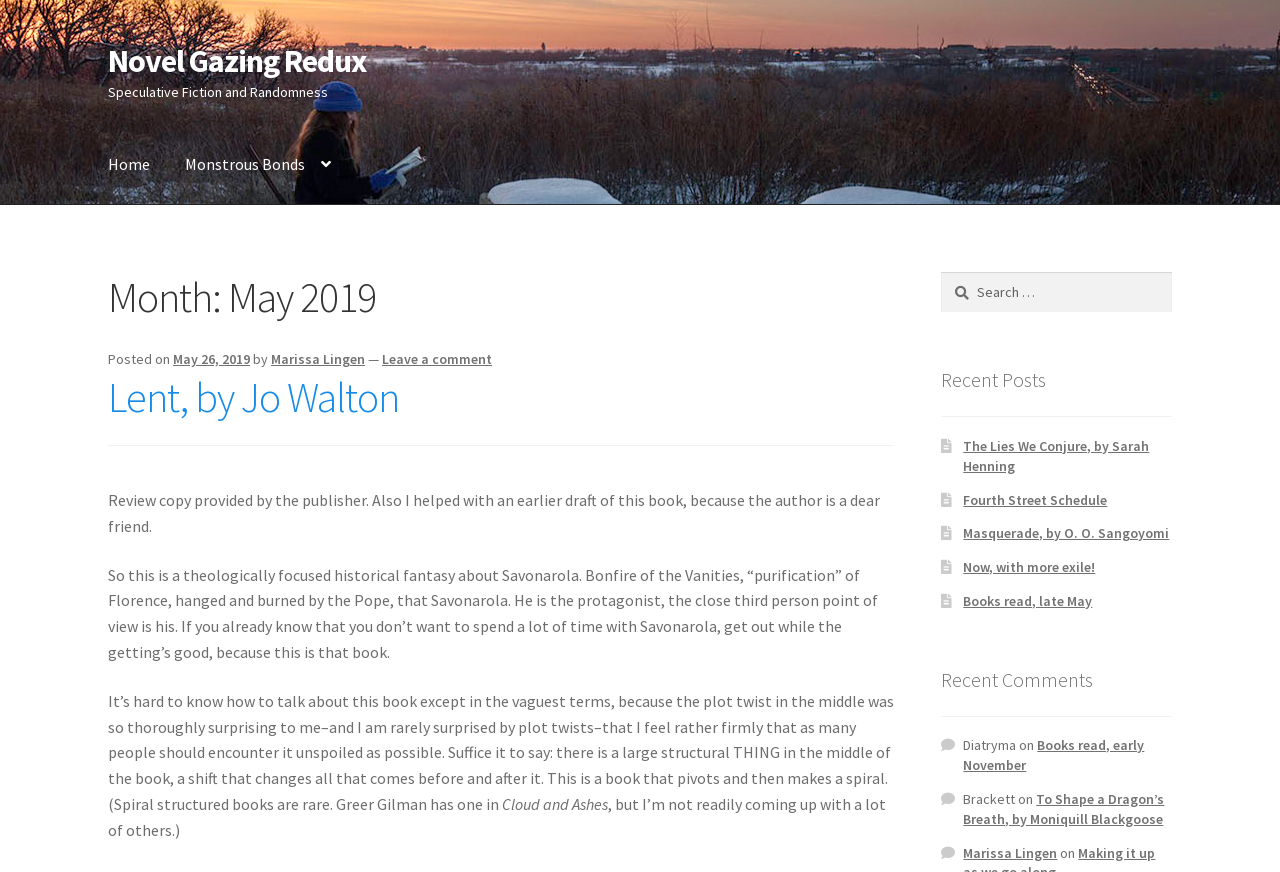Find and specify the bounding box coordinates that correspond to the clickable region for the instruction: "Read the review of 'Lent, by Jo Walton'".

[0.084, 0.426, 0.699, 0.485]